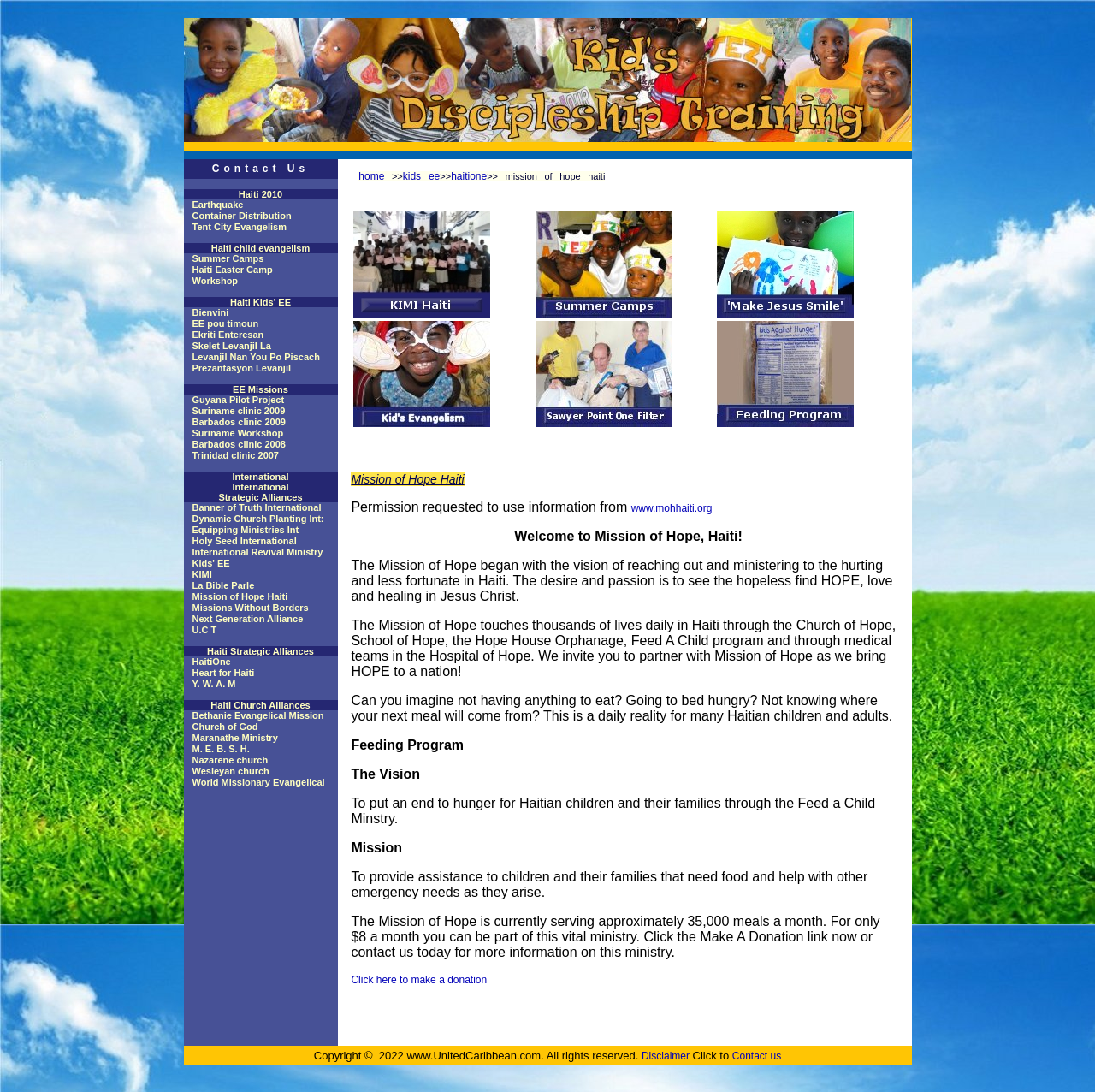Kindly respond to the following question with a single word or a brief phrase: 
What is the organization partnering with United Caribbean Trust?

Mission of Hope Haiti